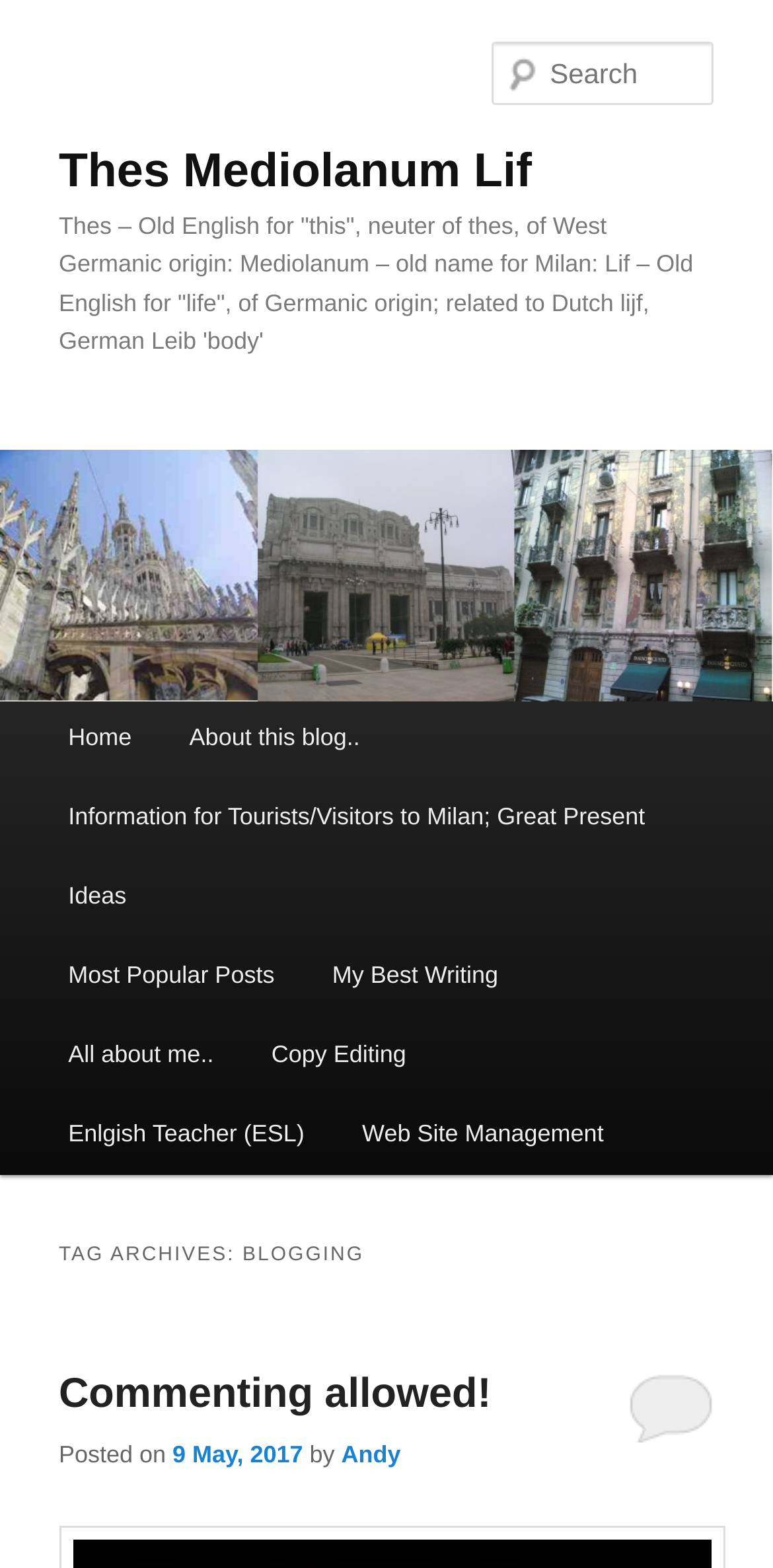Could you locate the bounding box coordinates for the section that should be clicked to accomplish this task: "View the most popular posts".

[0.051, 0.598, 0.392, 0.649]